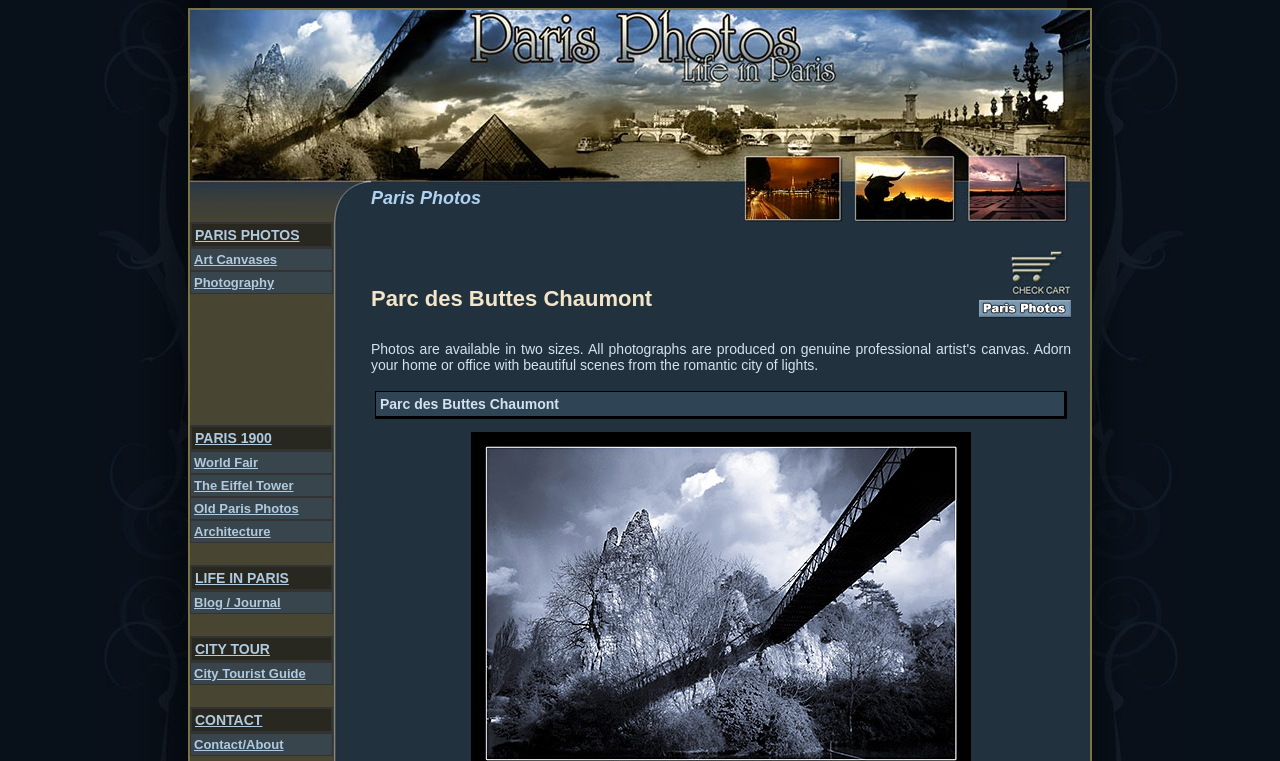Determine the bounding box coordinates of the element's region needed to click to follow the instruction: "View Art Canvases". Provide these coordinates as four float numbers between 0 and 1, formatted as [left, top, right, bottom].

[0.152, 0.298, 0.234, 0.319]